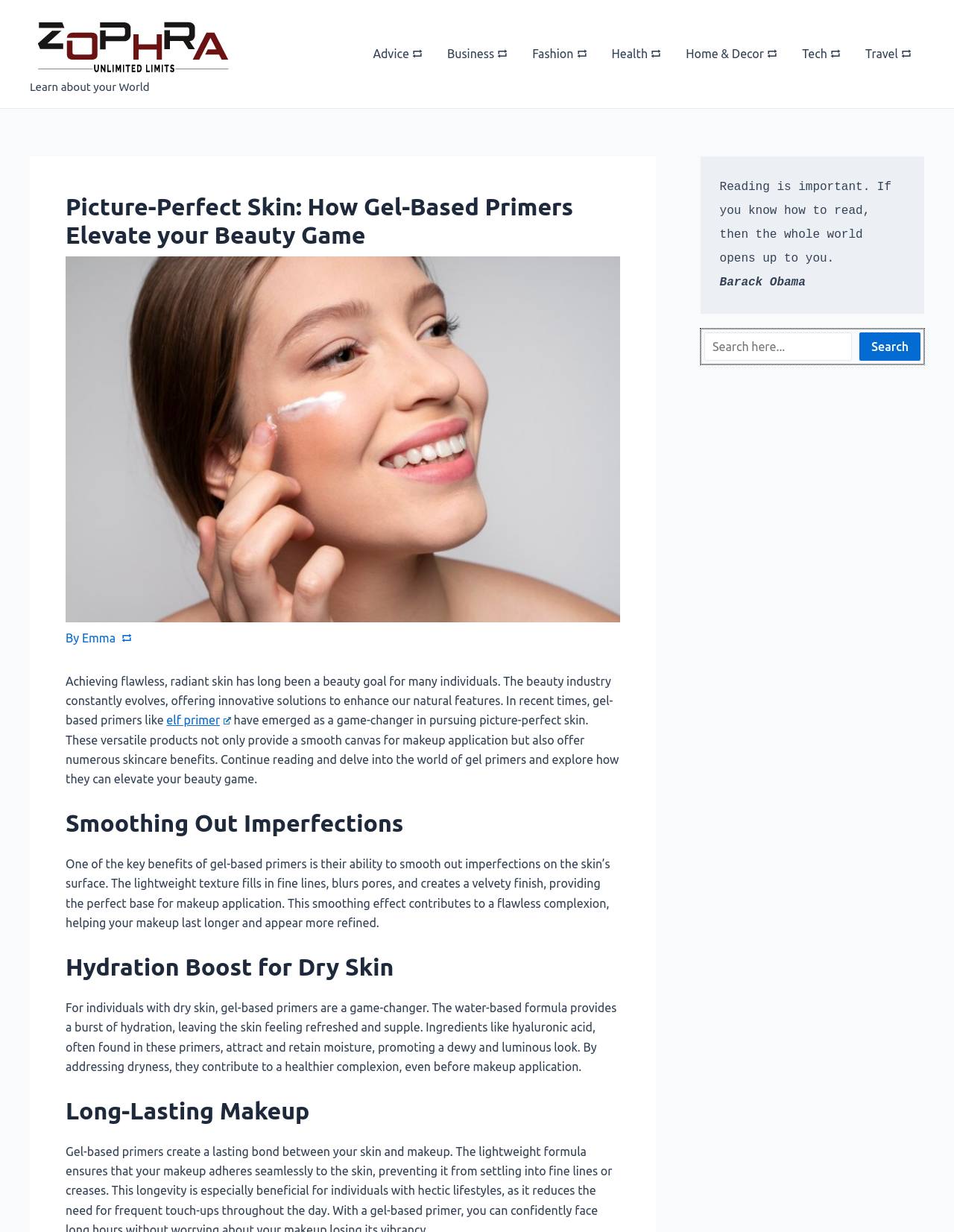What is the title or heading displayed on the webpage?

Picture-Perfect Skin: How Gel-Based Primers Elevate your Beauty Game